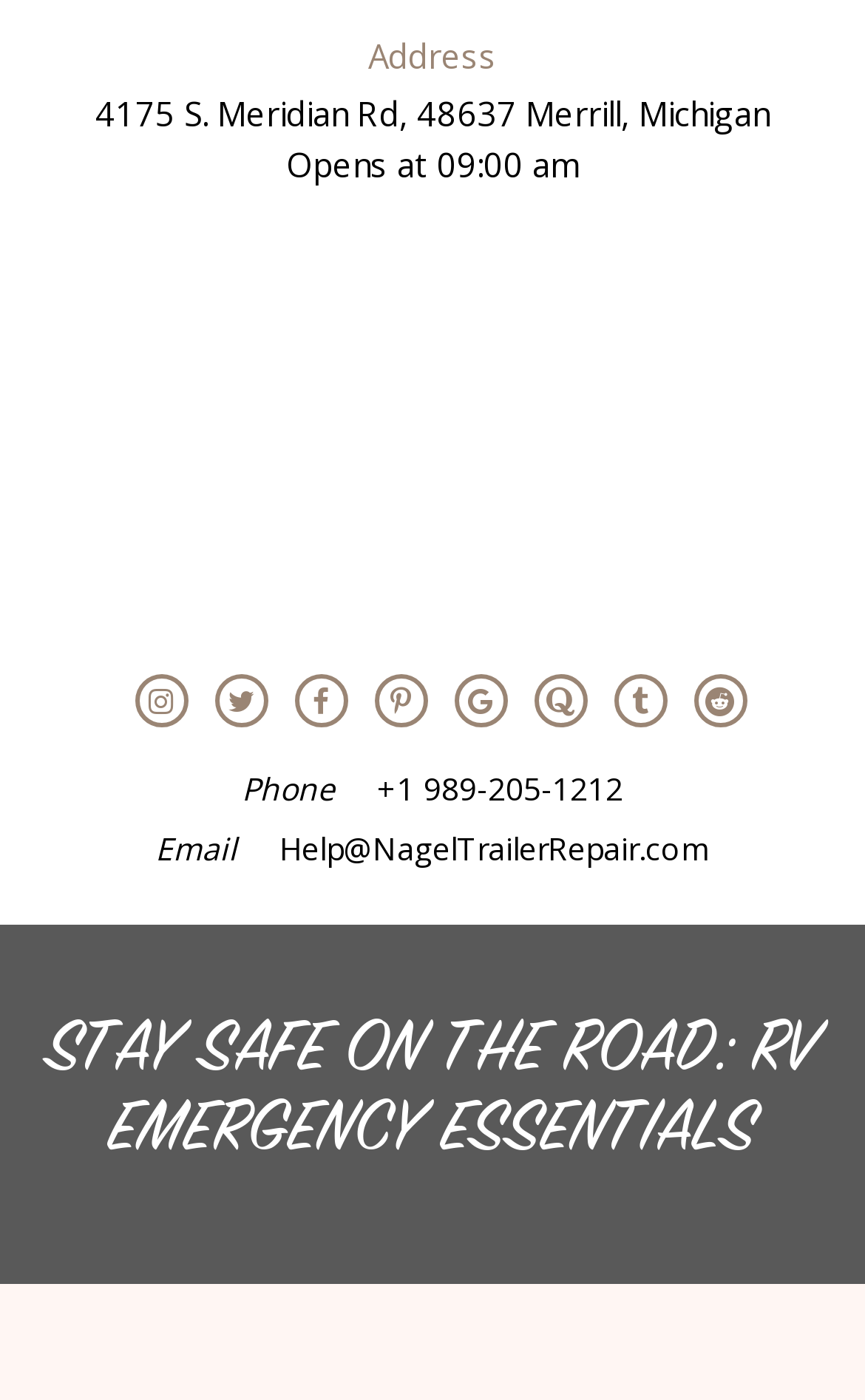Identify the bounding box for the UI element that is described as follows: "alt="Nagel Trailer Repair Logo"".

[0.25, 0.278, 0.75, 0.316]